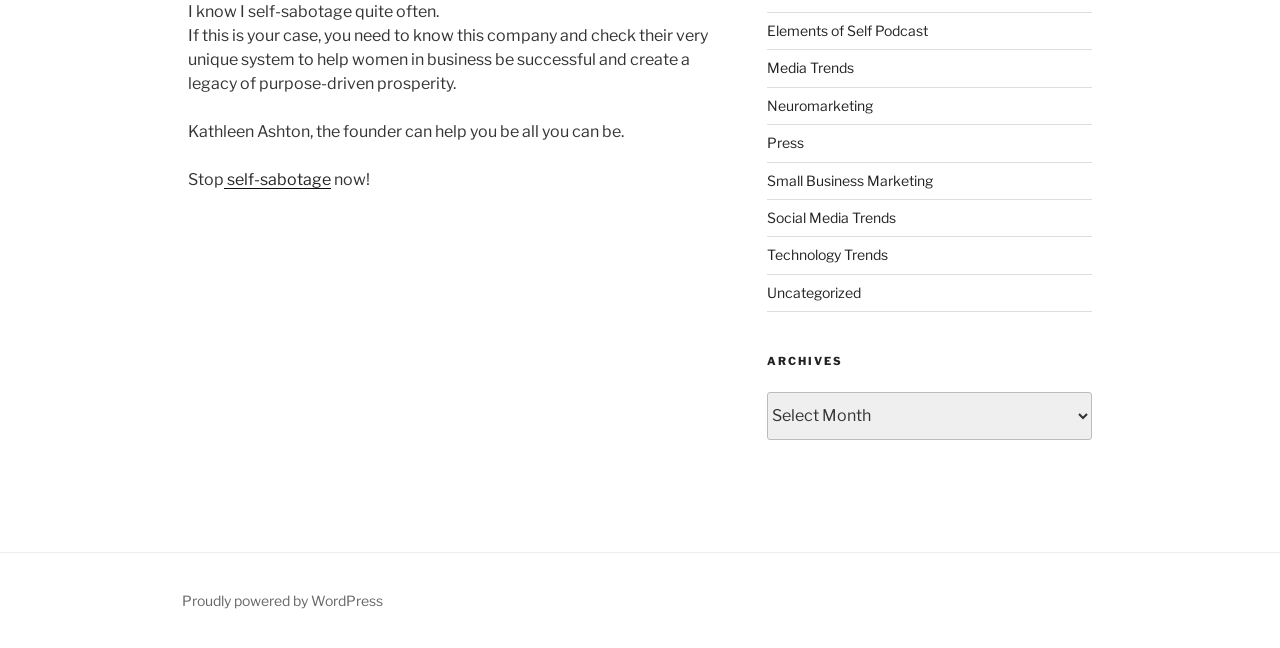Given the element description Media Trends, specify the bounding box coordinates of the corresponding UI element in the format (top-left x, top-left y, bottom-right x, bottom-right y). All values must be between 0 and 1.

[0.599, 0.092, 0.667, 0.118]